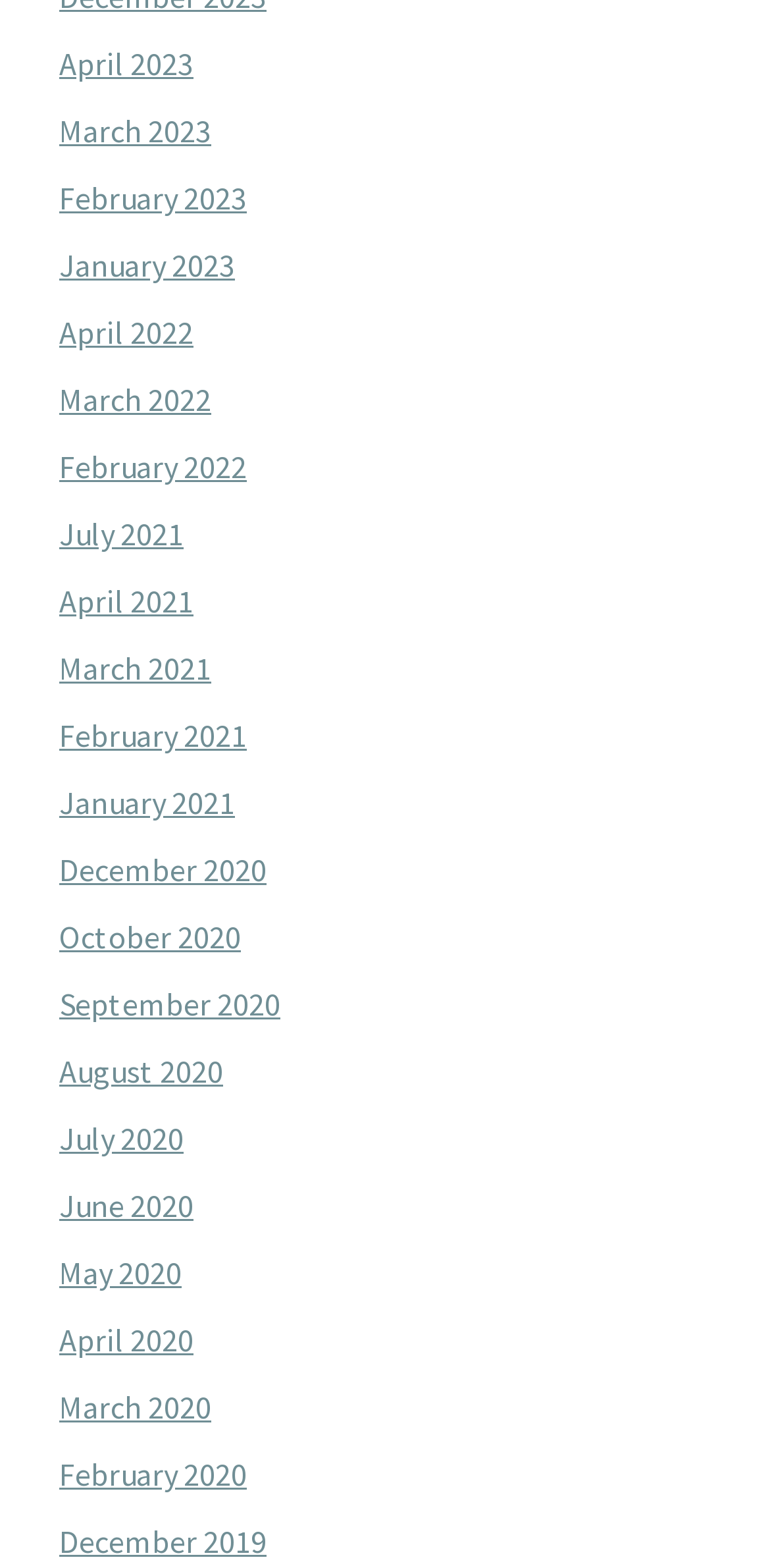How many years are represented on the webpage?
Please provide a comprehensive answer based on the visual information in the image.

I analyzed the link elements on the webpage and found that the months are listed across four years: 2019, 2020, 2021, and 2022.